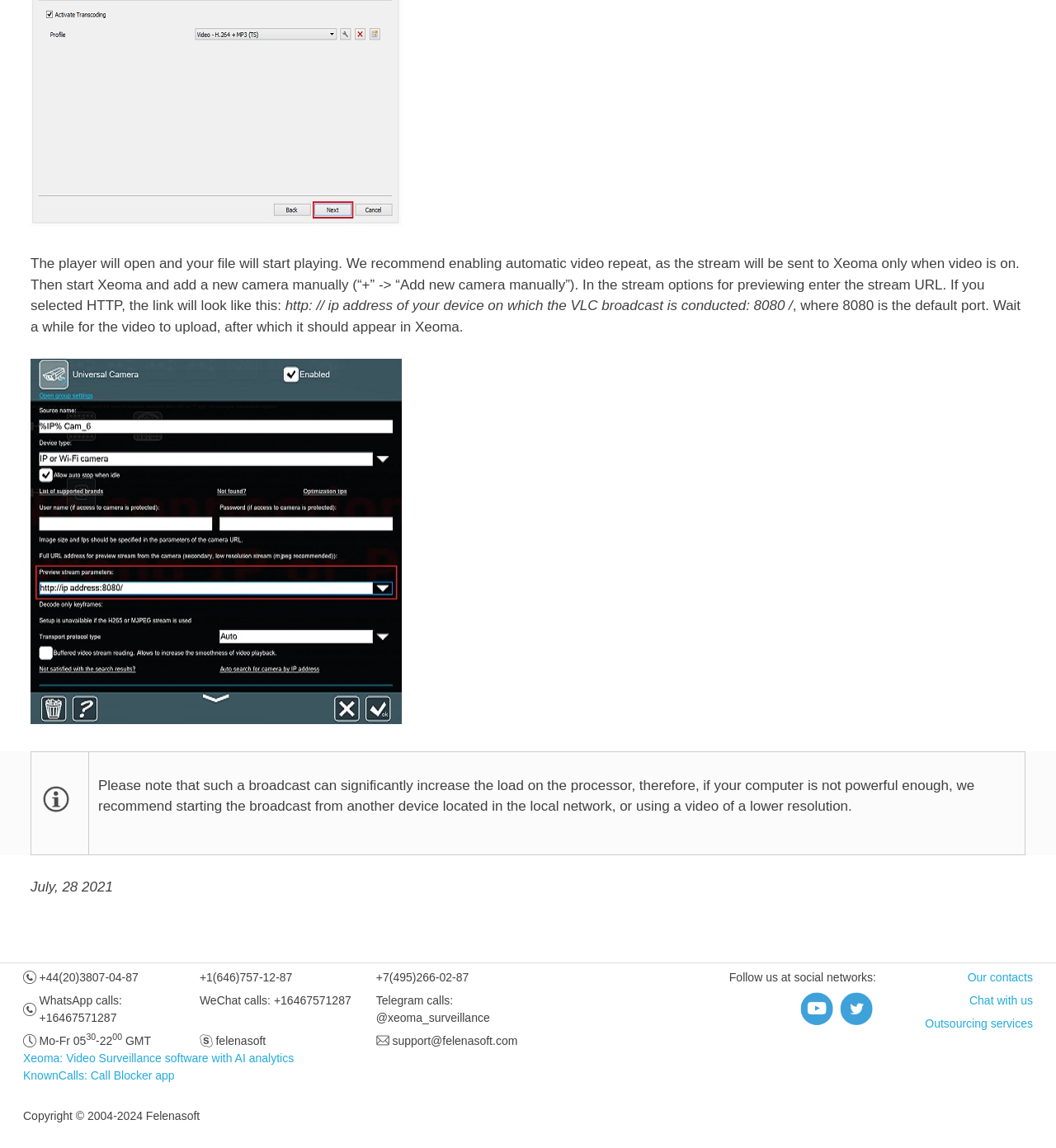Please determine the bounding box coordinates of the clickable area required to carry out the following instruction: "Follow Bytescare on Instagram". The coordinates must be four float numbers between 0 and 1, represented as [left, top, right, bottom].

None